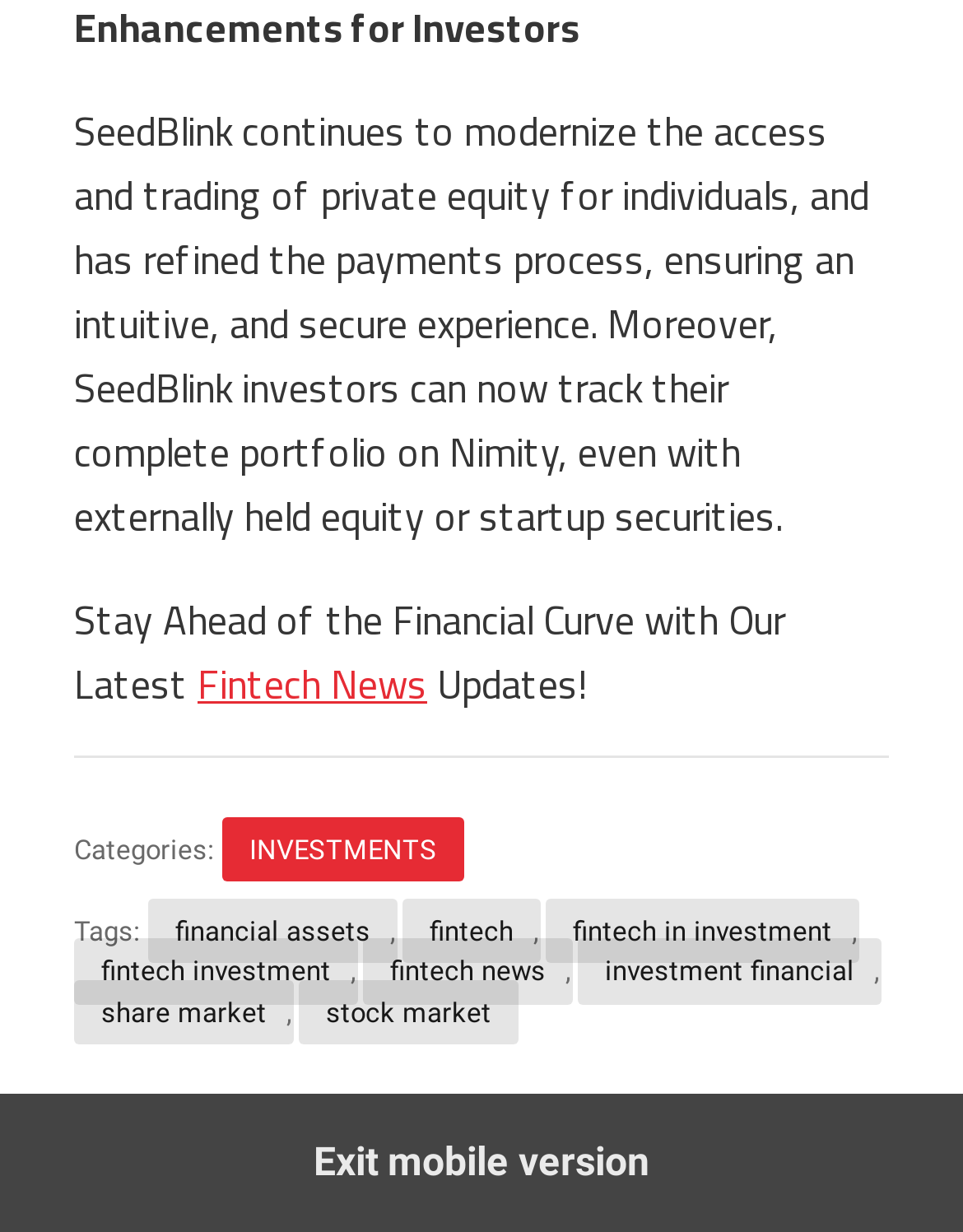Identify the bounding box coordinates of the region I need to click to complete this instruction: "Learn about financial assets".

[0.154, 0.729, 0.413, 0.782]